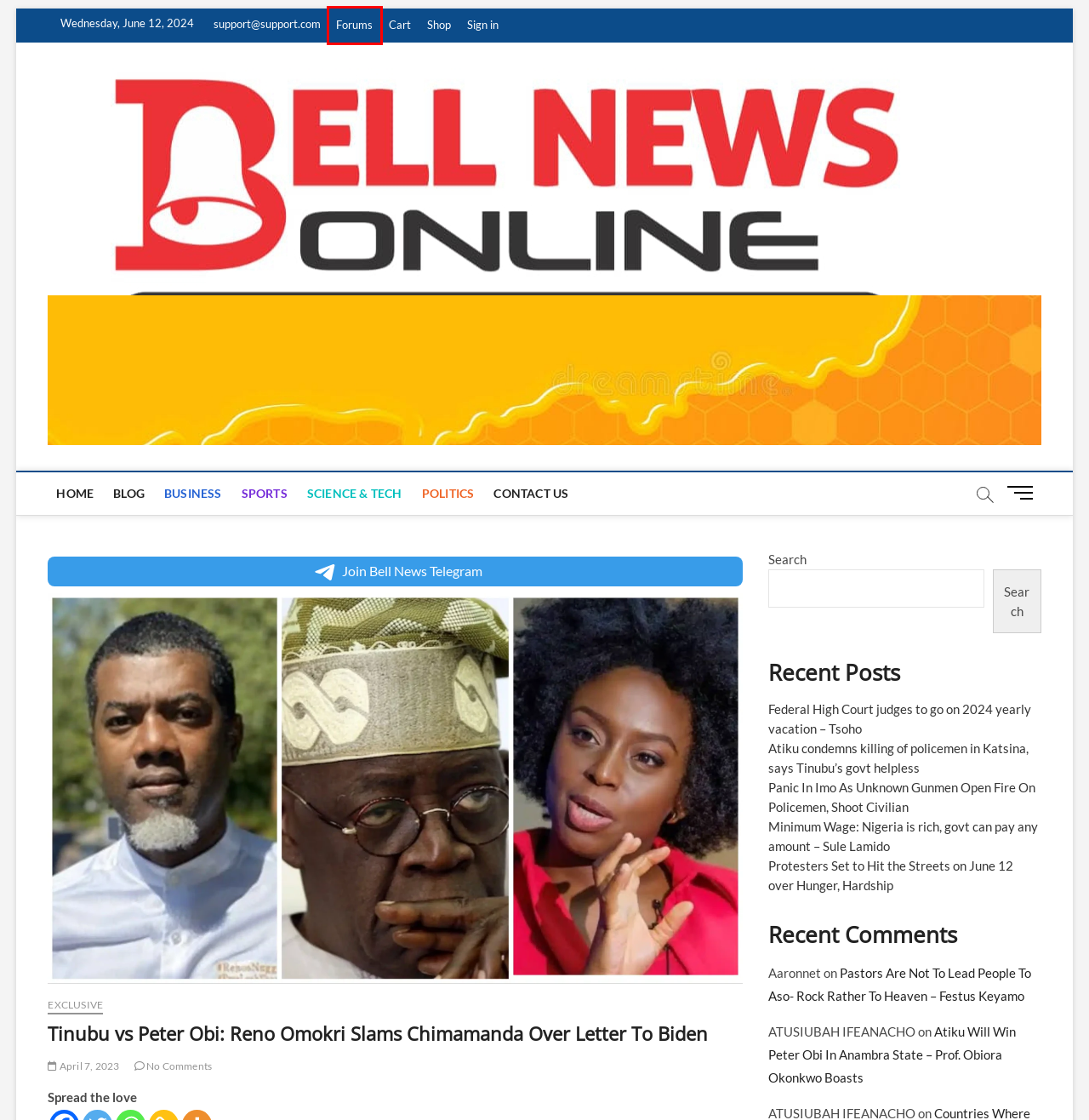You have a screenshot of a webpage with a red bounding box around an element. Choose the best matching webpage description that would appear after clicking the highlighted element. Here are the candidates:
A. Panic In Imo As Unknown Gunmen Open Fire On Policemen, Shoot Civilian - Bell News
B. Sports Archives - Bell News
C. Sign in - Bell News
D. Cart - Bell News
E. Shop - Bell News
F. Forums - Bell News
G. Business Archives - Bell News
H. Exclusive Archives - Bell News

F